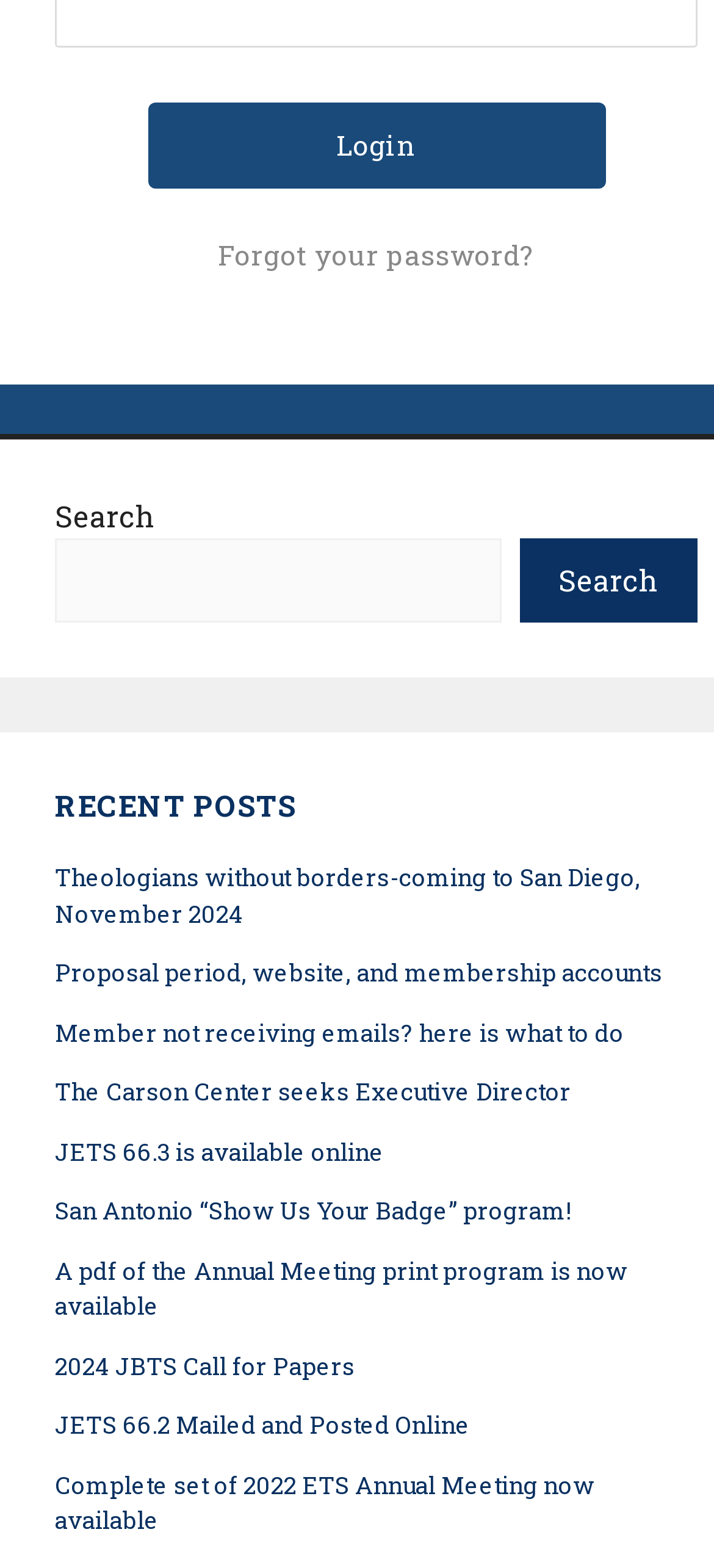What can be searched on this website?
Look at the screenshot and respond with one word or a short phrase.

Posts